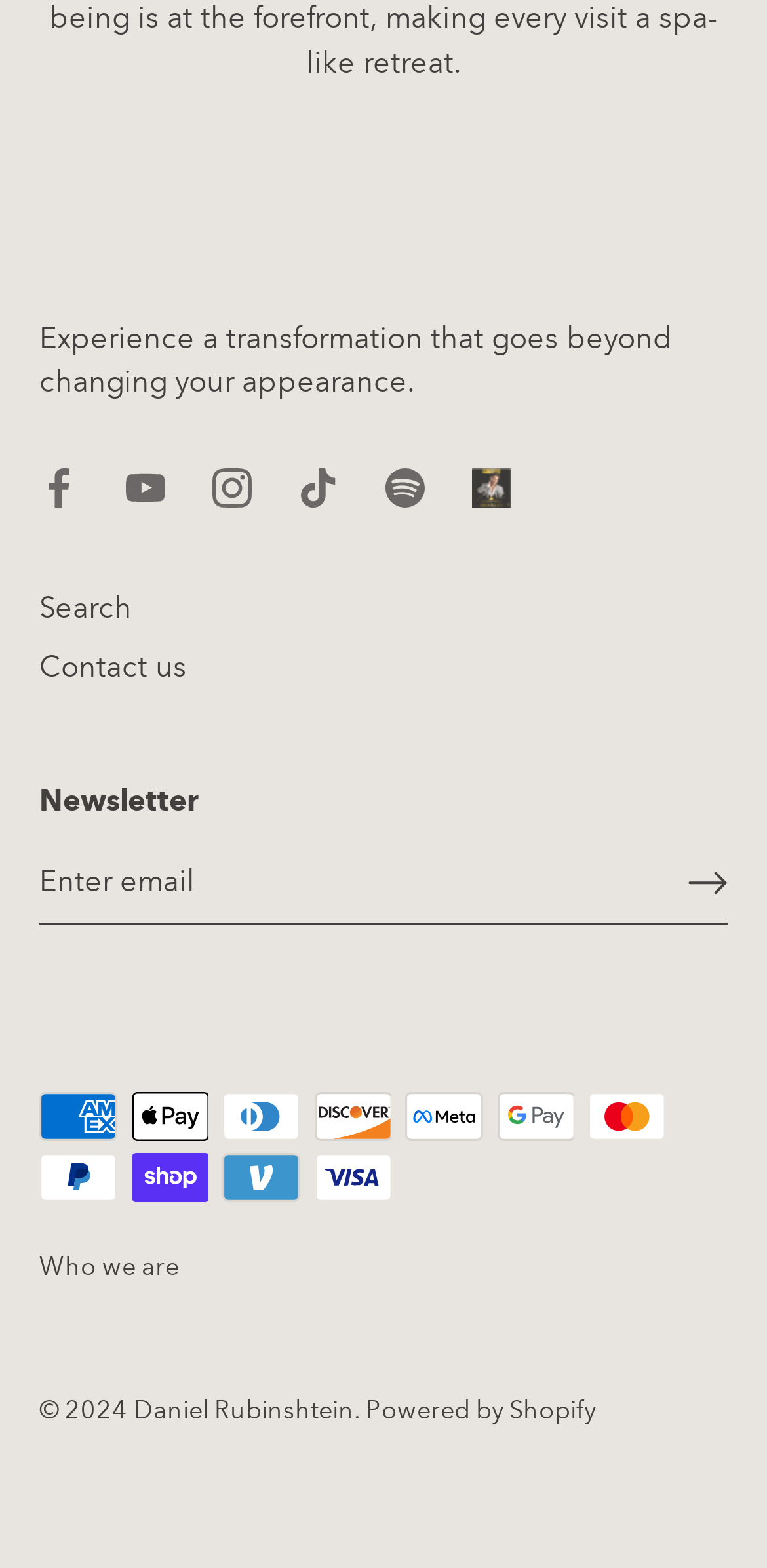Use a single word or phrase to answer the following:
What is the purpose of the textbox?

Email